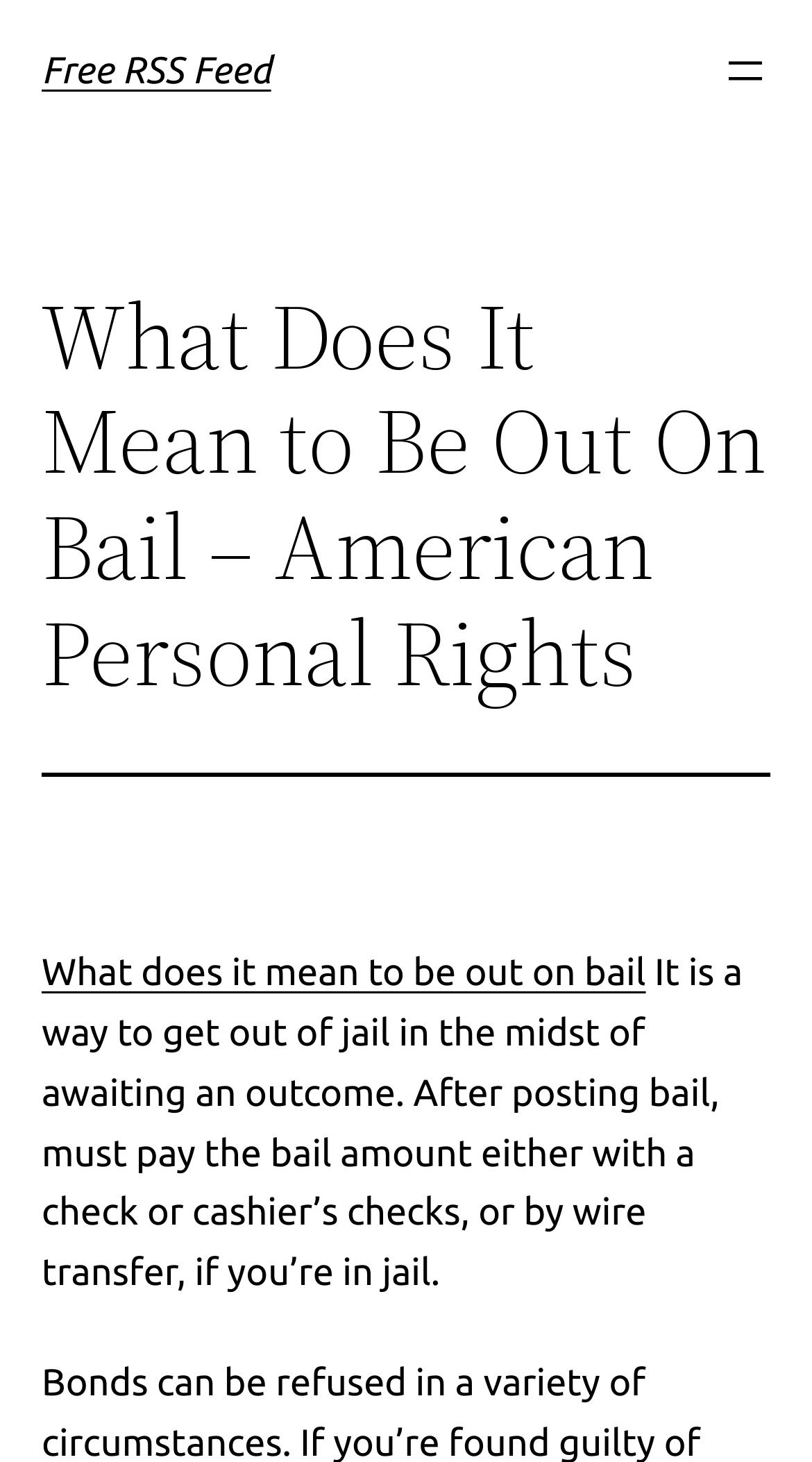What is the position of the 'Free RSS Feed' link?
Kindly offer a detailed explanation using the data available in the image.

Based on the bounding box coordinates, the 'Free RSS Feed' link has a y1 value of 0.028, which is smaller than the y1 values of other elements, indicating that it is located at the top of the webpage, and its x1 value of 0.051 is closer to 0, indicating that it is located on the left side of the webpage.